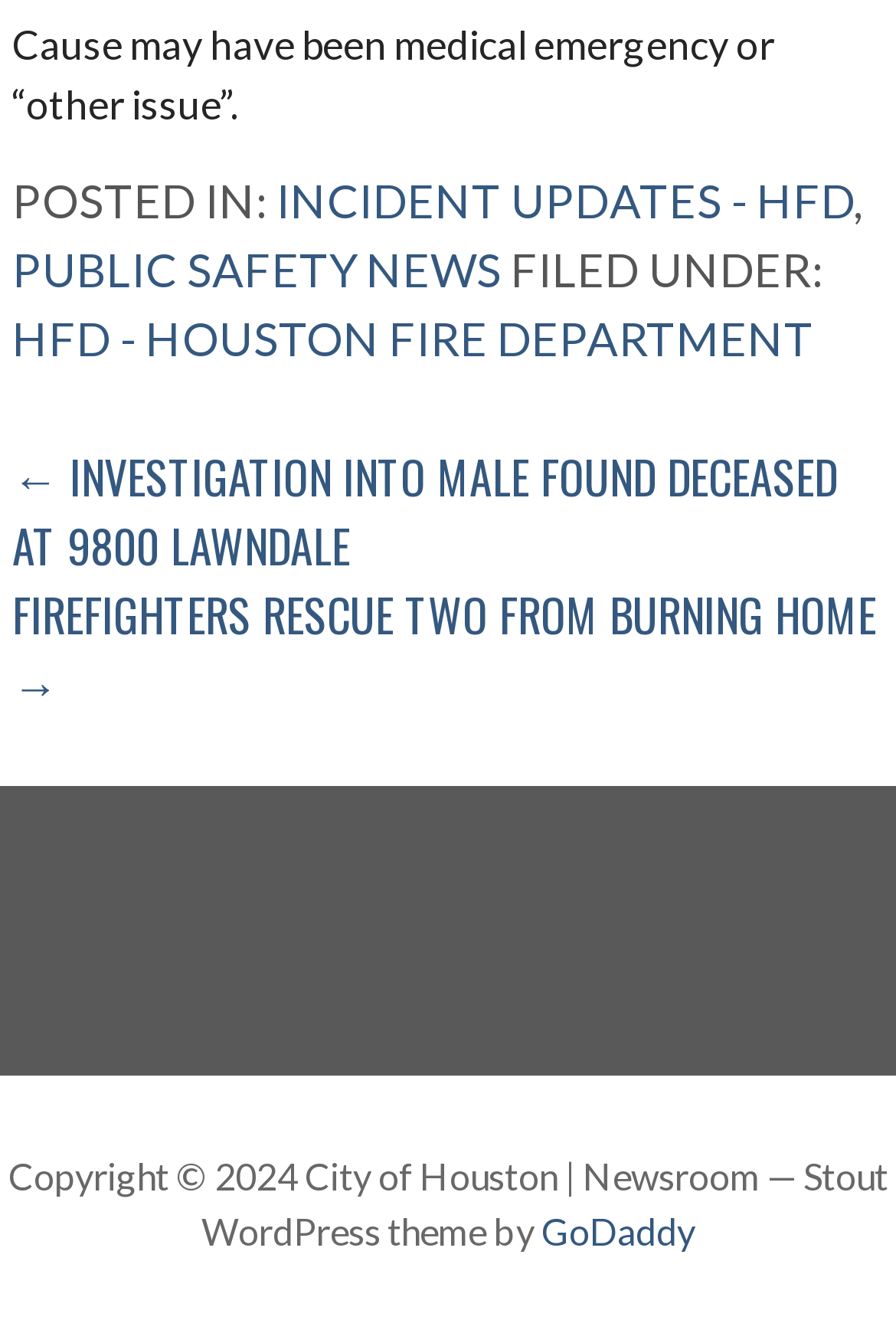Reply to the question with a brief word or phrase: What is the previous post about?

INVESTIGATION INTO MALE FOUND DECEASED